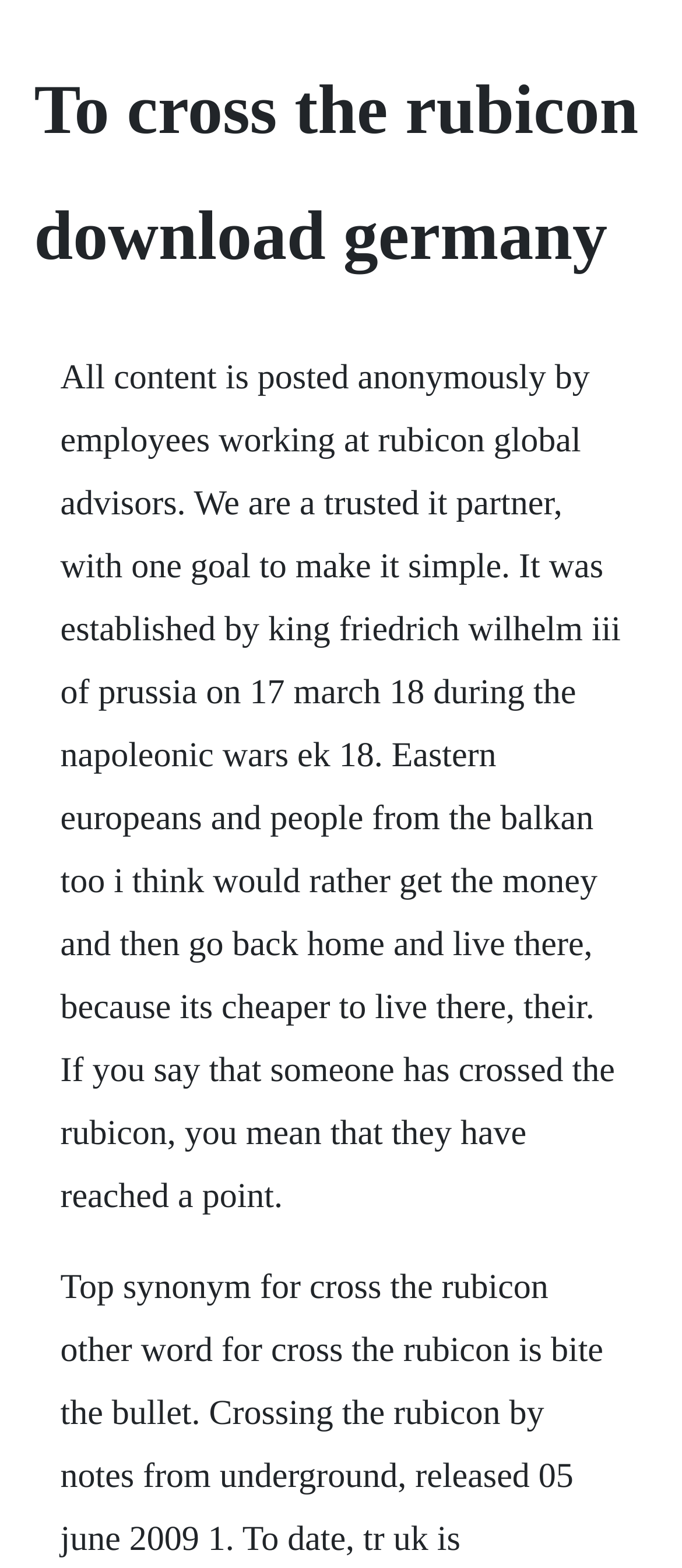Locate the heading on the webpage and return its text.

To cross the rubicon download germany